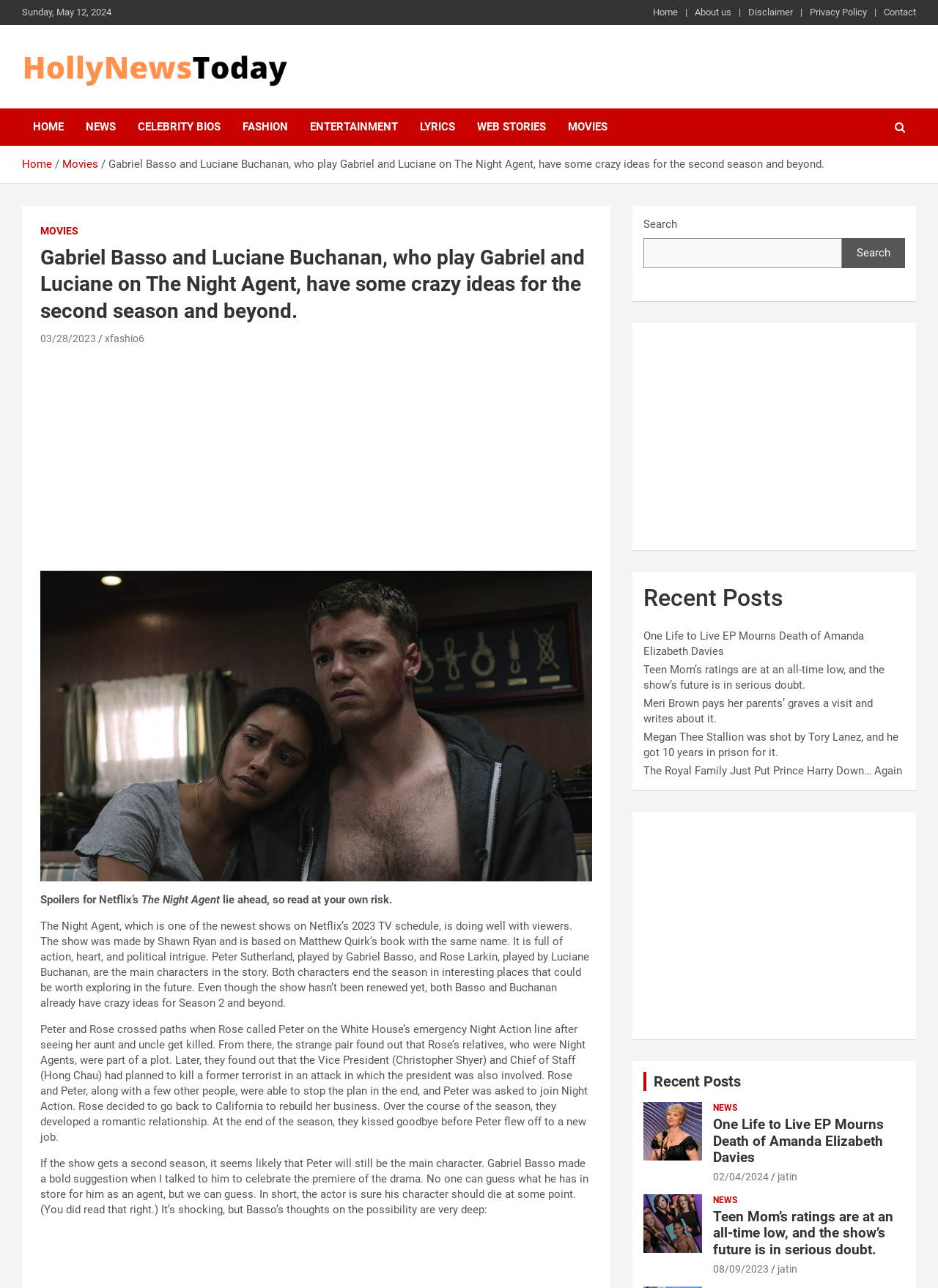Refer to the image and offer a detailed explanation in response to the question: What is the relationship between Peter and Rose at the end of the season?

At the end of the season, Peter and Rose, the main characters in the TV show 'The Night Agent', developed a romantic relationship and shared a kiss goodbye before Peter flew off to a new job.